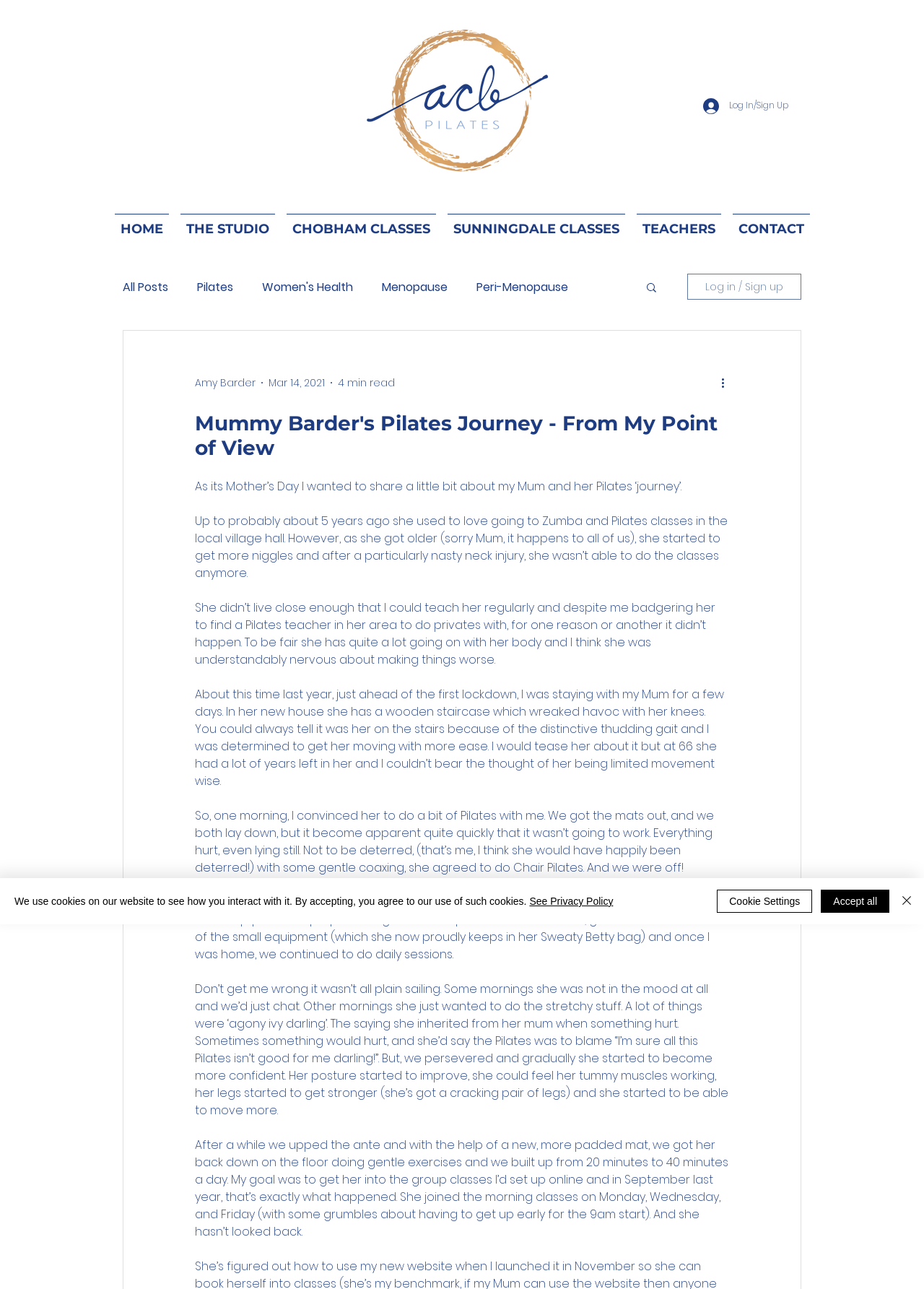Determine the bounding box coordinates of the section to be clicked to follow the instruction: "View 'THE STUDIO' page". The coordinates should be given as four float numbers between 0 and 1, formatted as [left, top, right, bottom].

[0.189, 0.166, 0.304, 0.18]